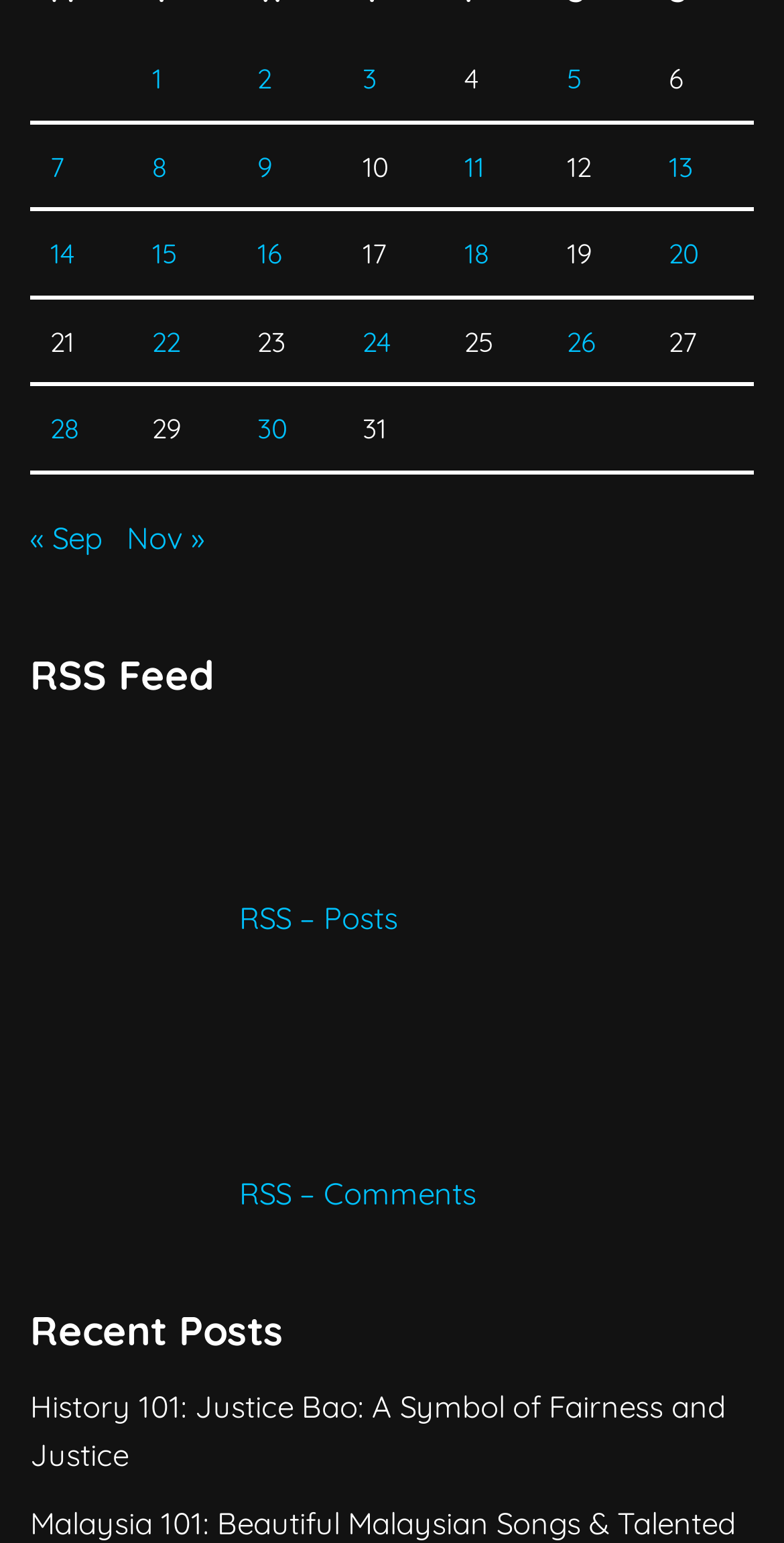Determine the bounding box coordinates for the area that needs to be clicked to fulfill this task: "Click on 'History 101: Justice Bao: A Symbol of Fairness and Justice'". The coordinates must be given as four float numbers between 0 and 1, i.e., [left, top, right, bottom].

[0.038, 0.899, 0.926, 0.955]